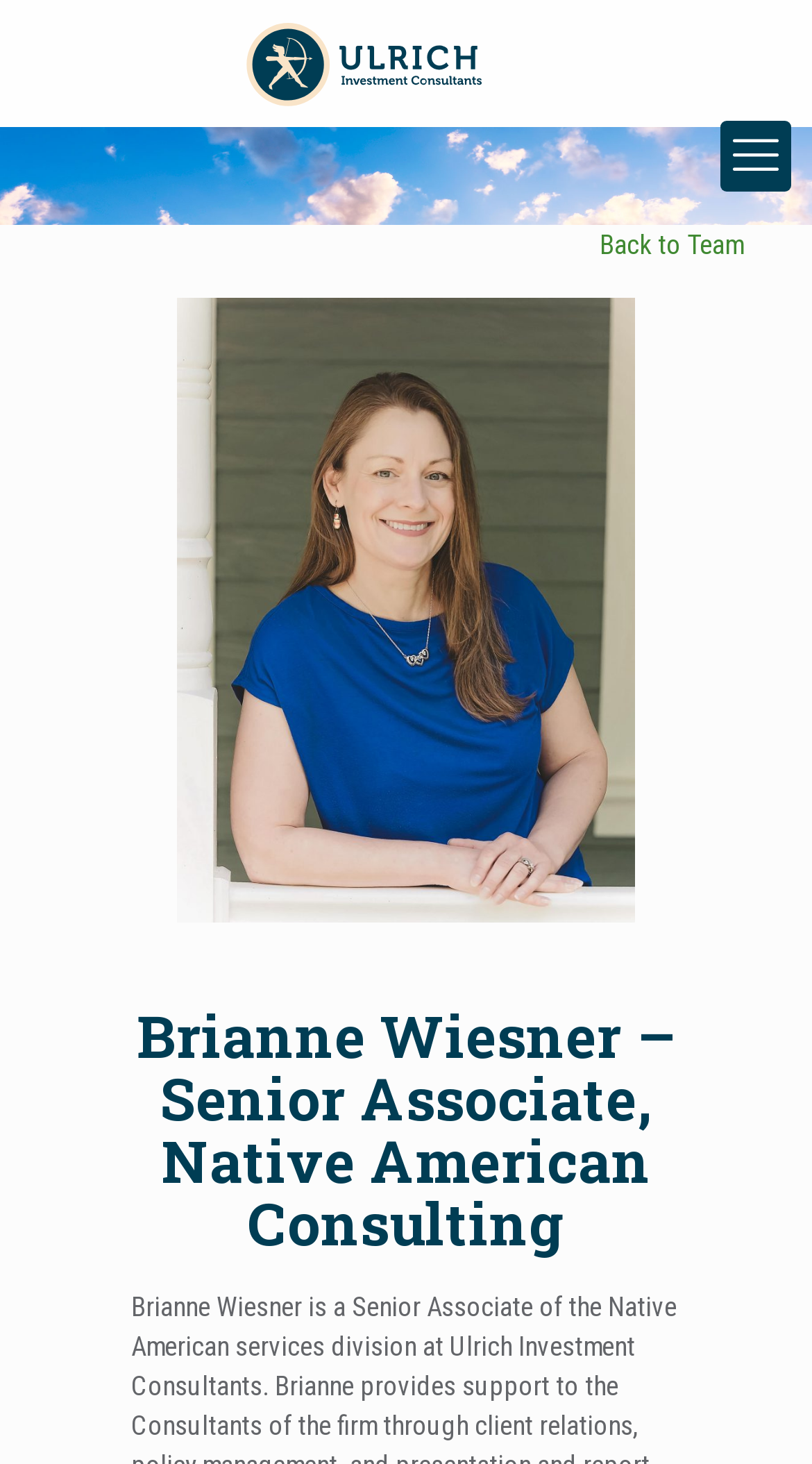Provide the bounding box coordinates of the UI element that matches the description: "title="Ulrich Investment Consultants"".

[0.0, 0.007, 0.897, 0.078]